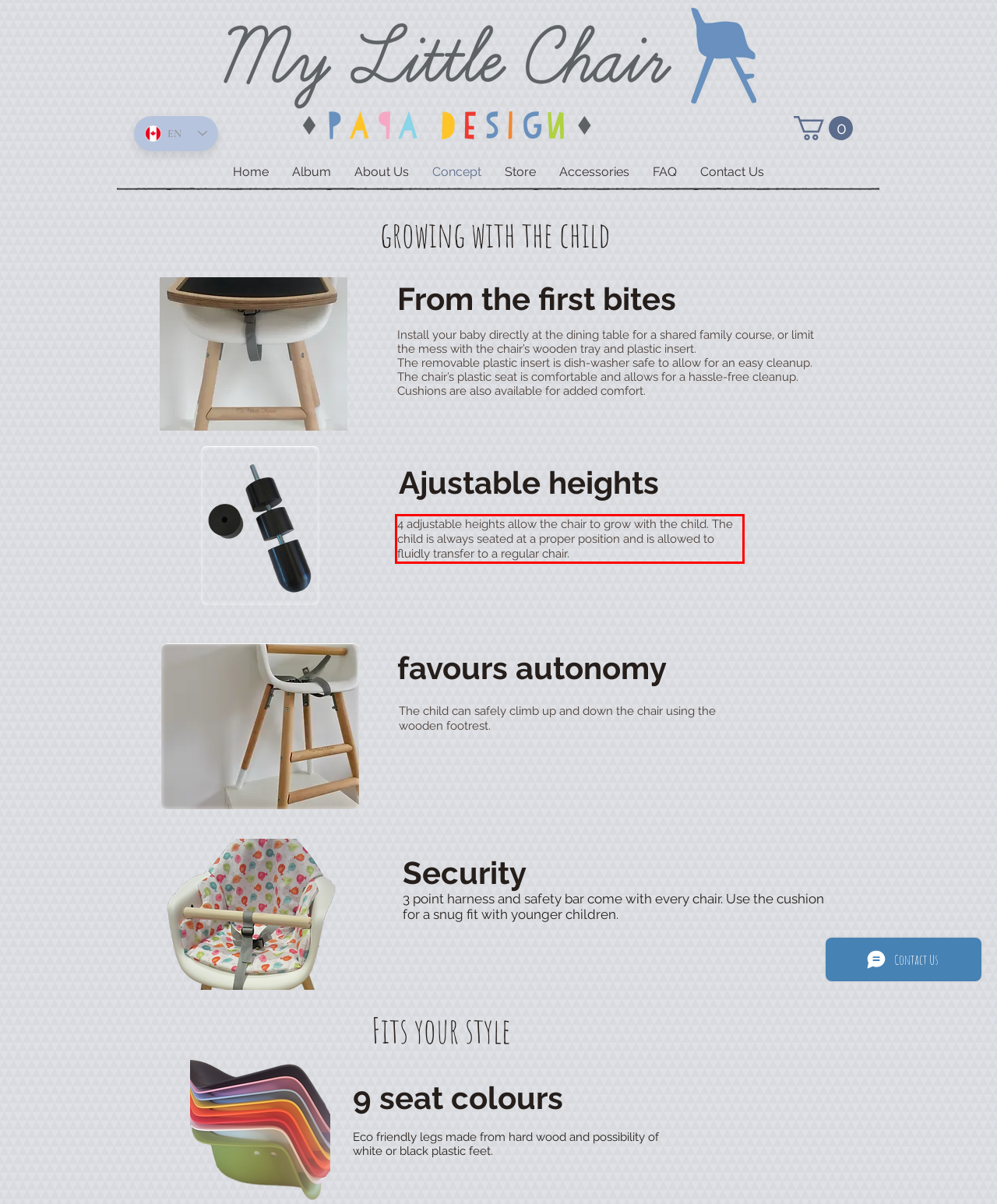Locate the red bounding box in the provided webpage screenshot and use OCR to determine the text content inside it.

4 adjustable heights allow the chair to grow with the child. The child is always seated at a proper position and is allowed to fluidly transfer to a regular chair.